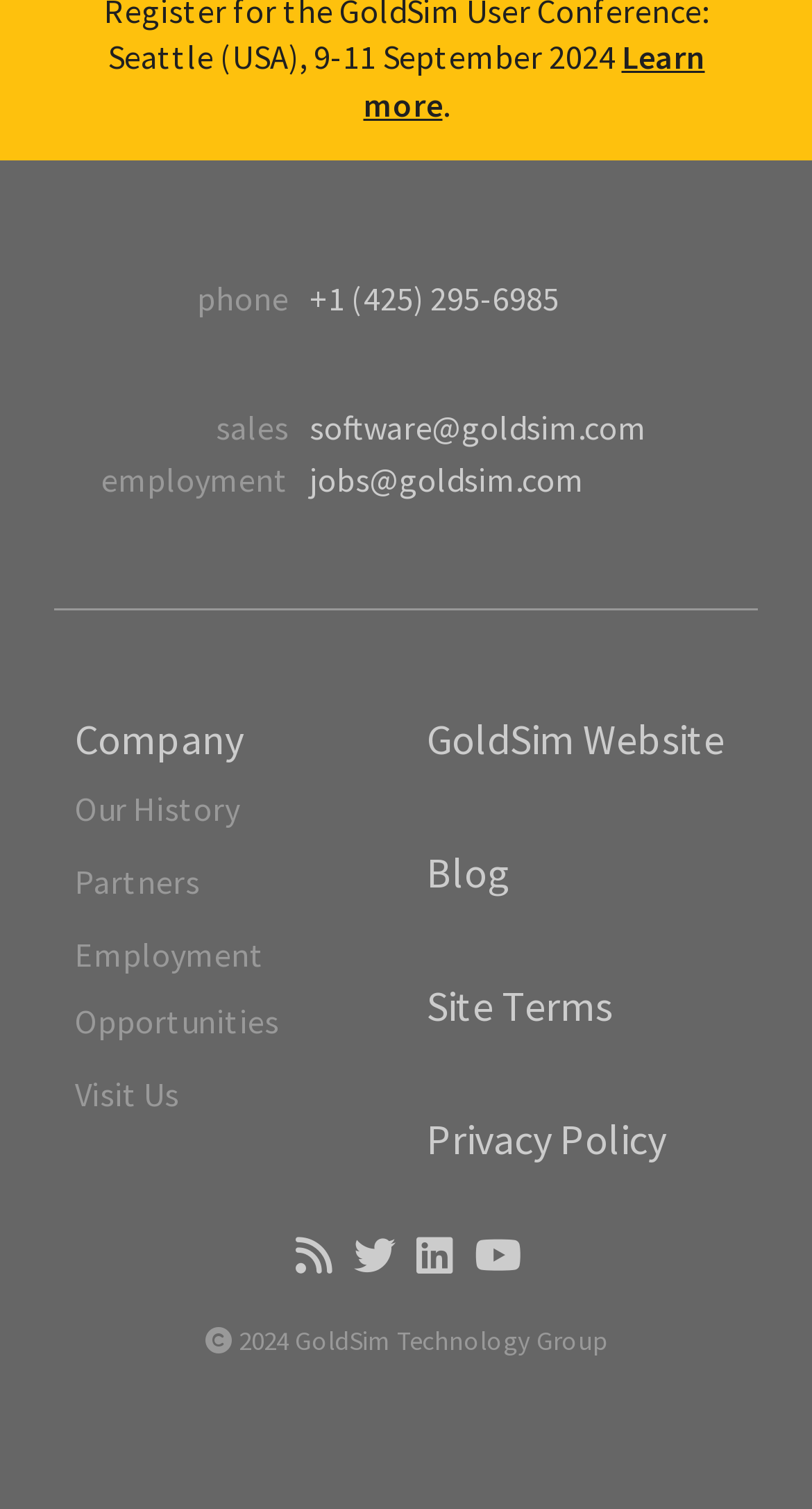Answer this question in one word or a short phrase: What is the link to the company's history?

Our History